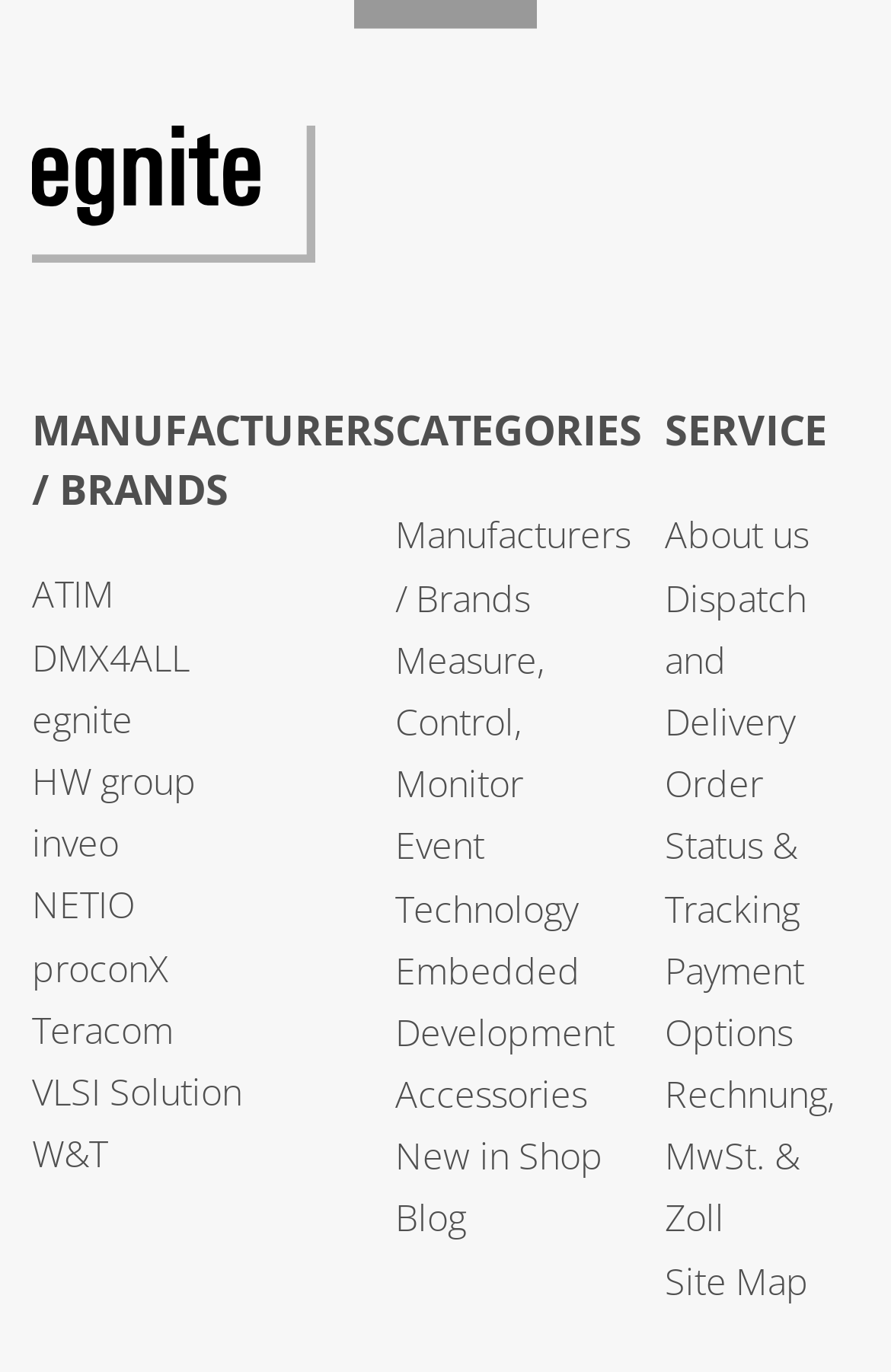Pinpoint the bounding box coordinates of the clickable element needed to complete the instruction: "Check 'Order Status & Tracking'". The coordinates should be provided as four float numbers between 0 and 1: [left, top, right, bottom].

[0.746, 0.55, 0.936, 0.685]